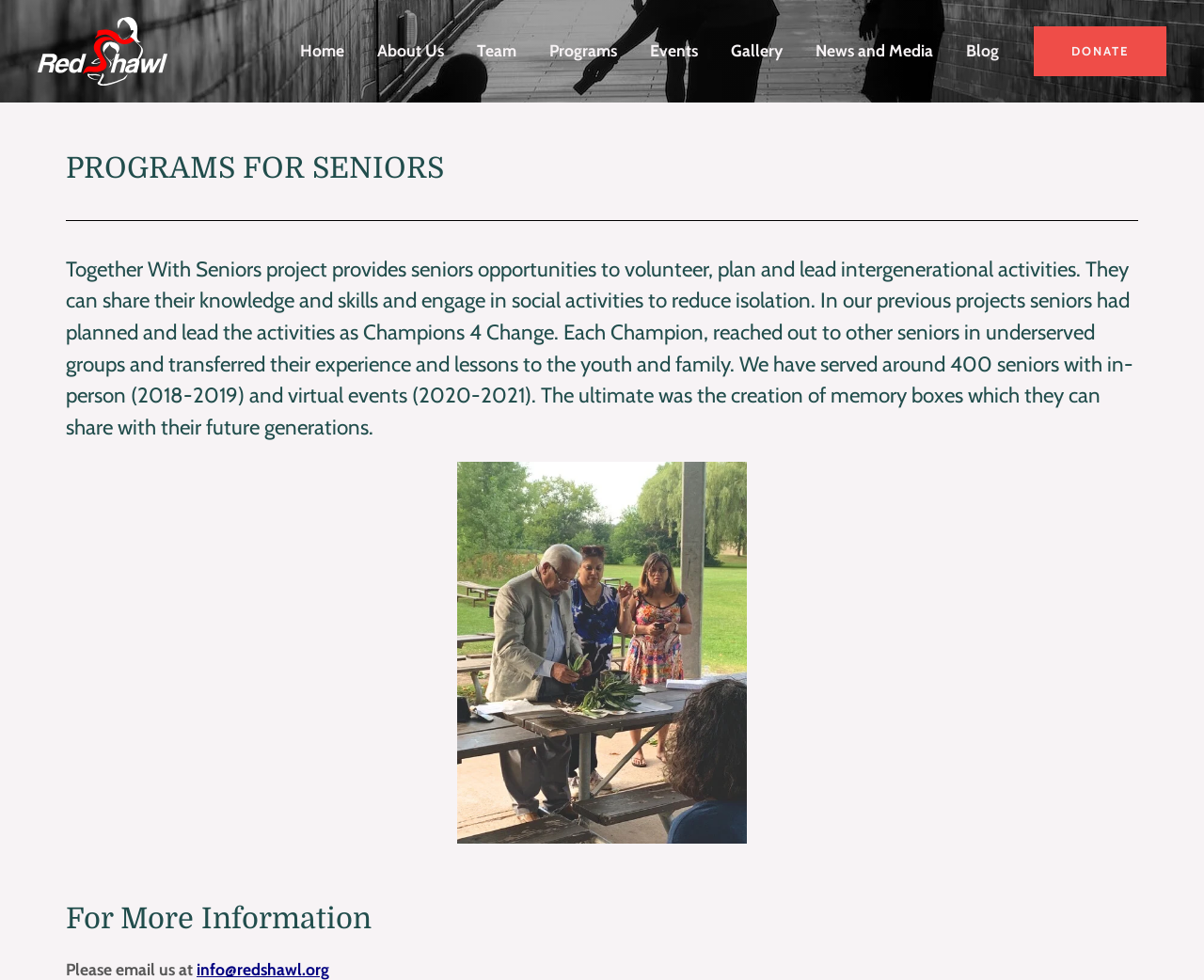Please examine the image and answer the question with a detailed explanation:
What is the email address to contact the organization?

The email address to contact the organization can be found at the bottom of the webpage, where it is written as 'Please email us at info@redshawl.org'.